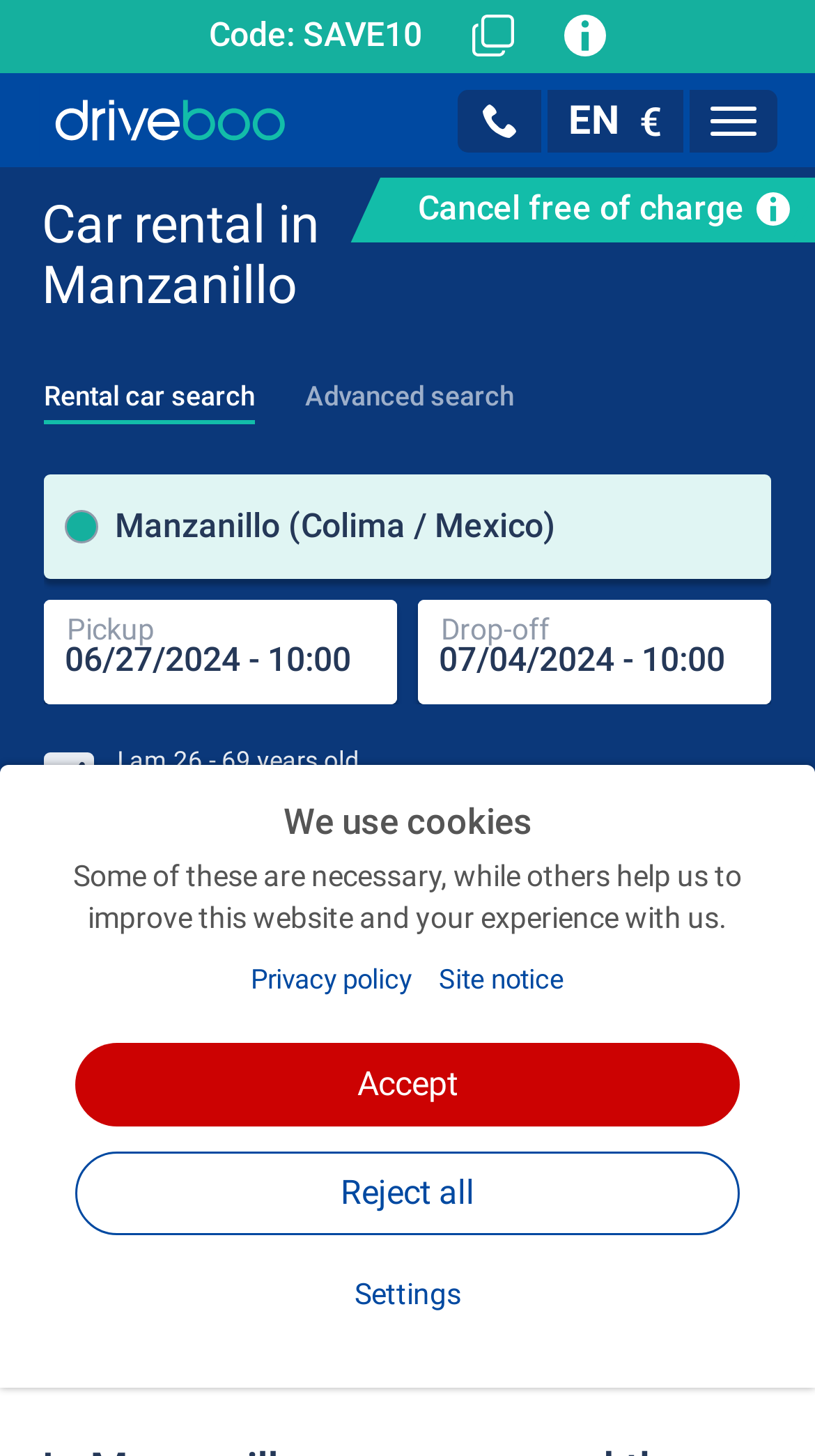Offer a meticulous description of the webpage's structure and content.

This webpage is about renting a car in Manzanillo, Mexico. At the top, there is a heading that reads "Car rental in Manzanillo" and a tab list with two options: "Rental car search" and "Advanced search". Below the heading, there is a section with a label "Manzanillo (Colima / Mexico)" and two text boxes for pickup and drop-off dates.

On the left side of the page, there is a column with several elements, including a link to the "Home" page, a button to contact the "Service team", a language selection option with the current language set to "English", and a currency symbol "€". There is also a button to navigate to other pages.

In the main content area, there is a section with a heading "Save thanks to price comparison" and an image of a rental car company, Avis. Below this, there are three images, possibly representing different car rental suppliers.

The page also has a section with a long paragraph of text describing the benefits of using the website, including access to over 50 car rental suppliers at more than 140,000 rental car stations worldwide.

At the bottom of the page, there is a section with links to the "Privacy policy" and "Site notice", as well as buttons to "Accept" or "Reject all" cookies. There are also three checkboxes to customize cookie settings, with options to enable required cookies, optimize cookies, and marketing cookies.

Throughout the page, there are several images, including icons and logos, as well as buttons and links to navigate to other pages or perform actions.